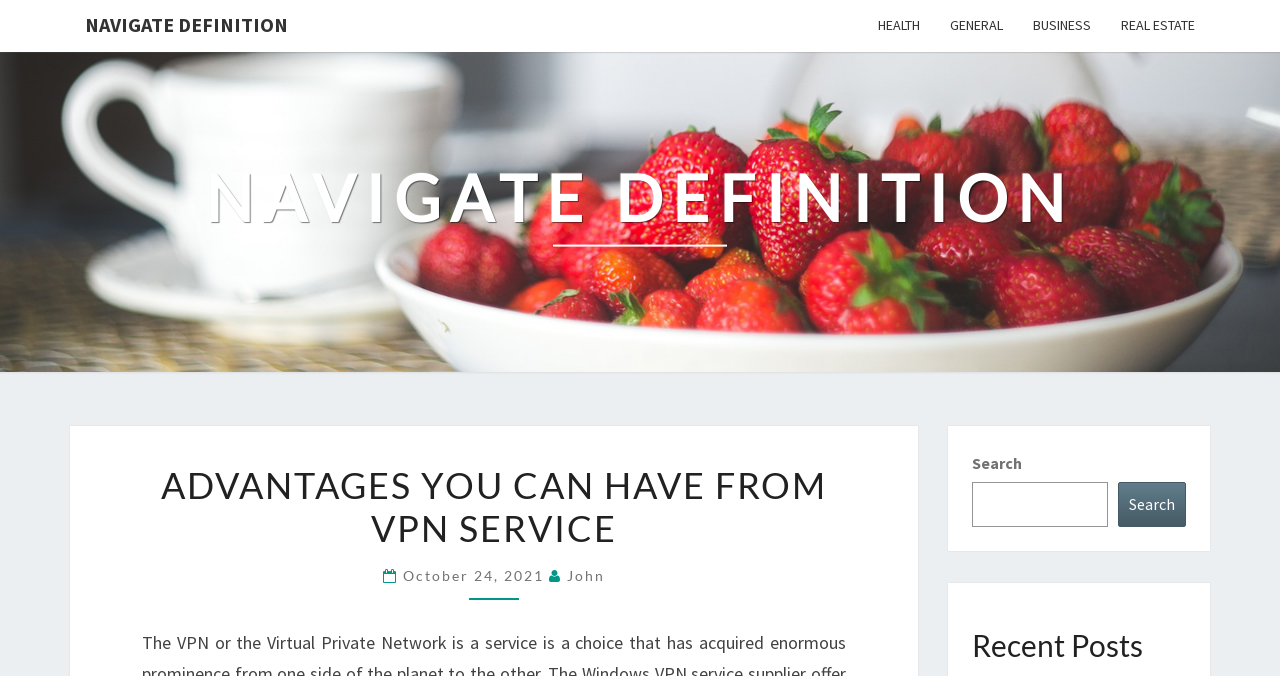Provide a one-word or short-phrase answer to the question:
What is the category of the link 'REAL ESTATE'?

Navigation